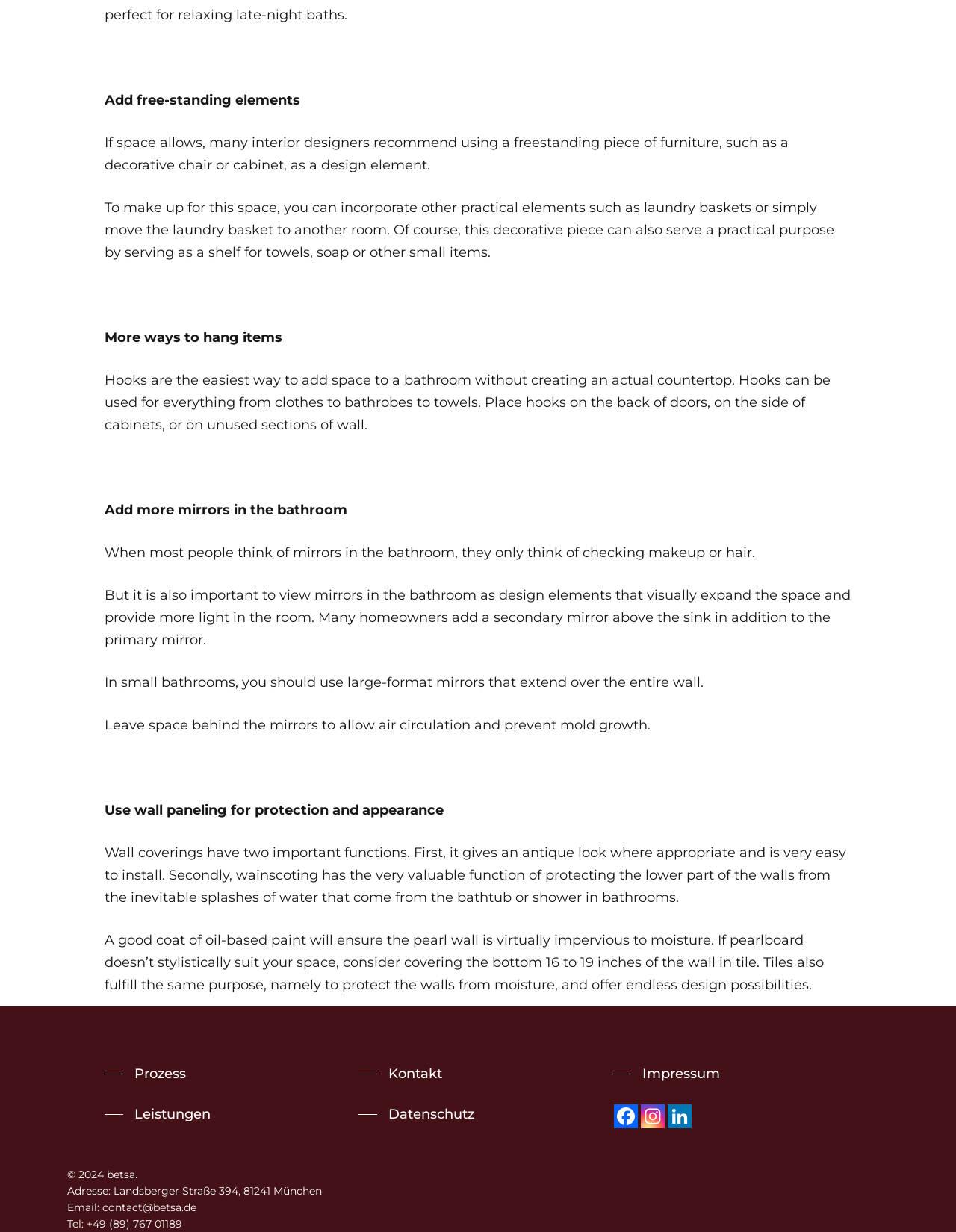Using the information in the image, could you please answer the following question in detail:
Where can hooks be placed in a bathroom?

The text suggests that hooks can be used to add space to a bathroom without creating an actual countertop, and they can be placed on the back of doors, on the side of cabinets, or on unused sections of wall.